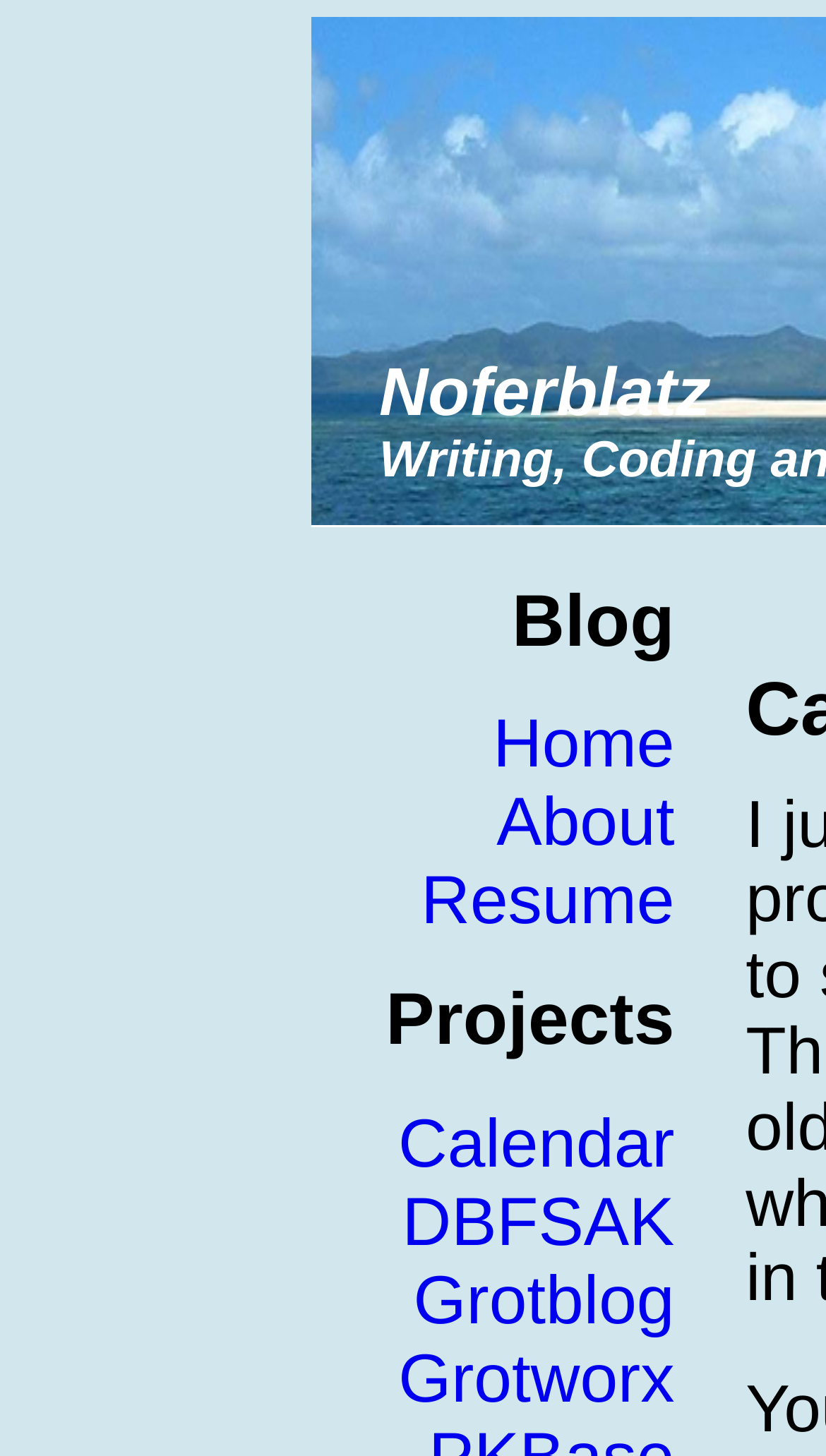Give a full account of the webpage's elements and their arrangement.

The webpage is titled "Catastrophic Failures | Noferblatz" and appears to be a personal blog or website. At the top, there is a section with a "Blog" label, situated roughly in the middle of the page. Below this label, there are five navigation links: "Home", "About", "Resume", "Calendar", and several others, aligned horizontally and spanning about a quarter of the page width. These links are positioned in the top half of the page, with "Home" being the leftmost and "Resume" being the rightmost. 

Further down, there is a "Projects" label, located slightly above the middle of the page. Below this label, there are additional links, including "DBFSAK", "Grotblog", and "Grotworx", which are also aligned horizontally and occupy a similar width as the previous links. These links are positioned in the lower half of the page, with "Calendar" being the topmost and "Grotworx" being the bottommost.